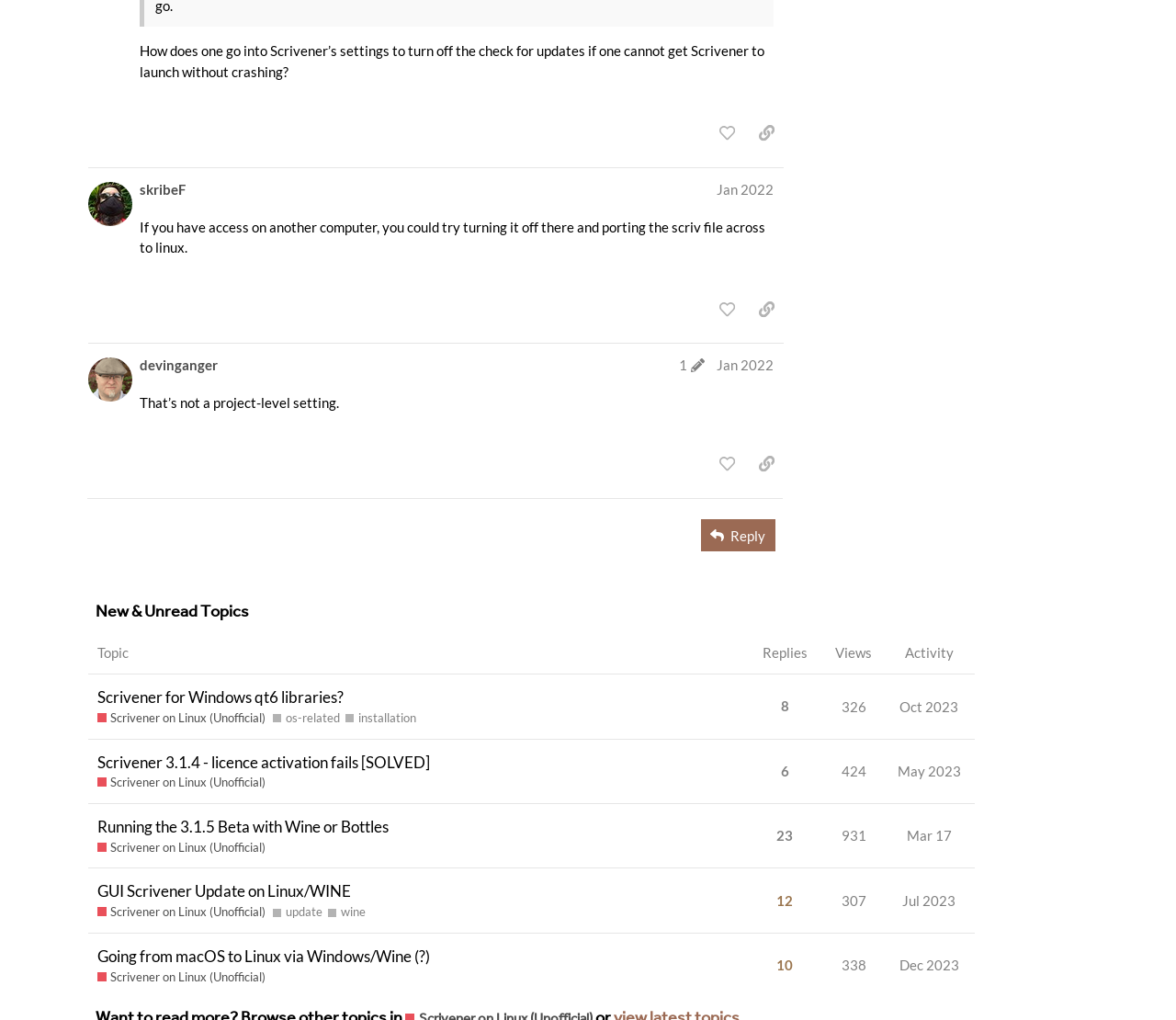Predict the bounding box of the UI element based on this description: "Jan 2022".

[0.609, 0.349, 0.658, 0.366]